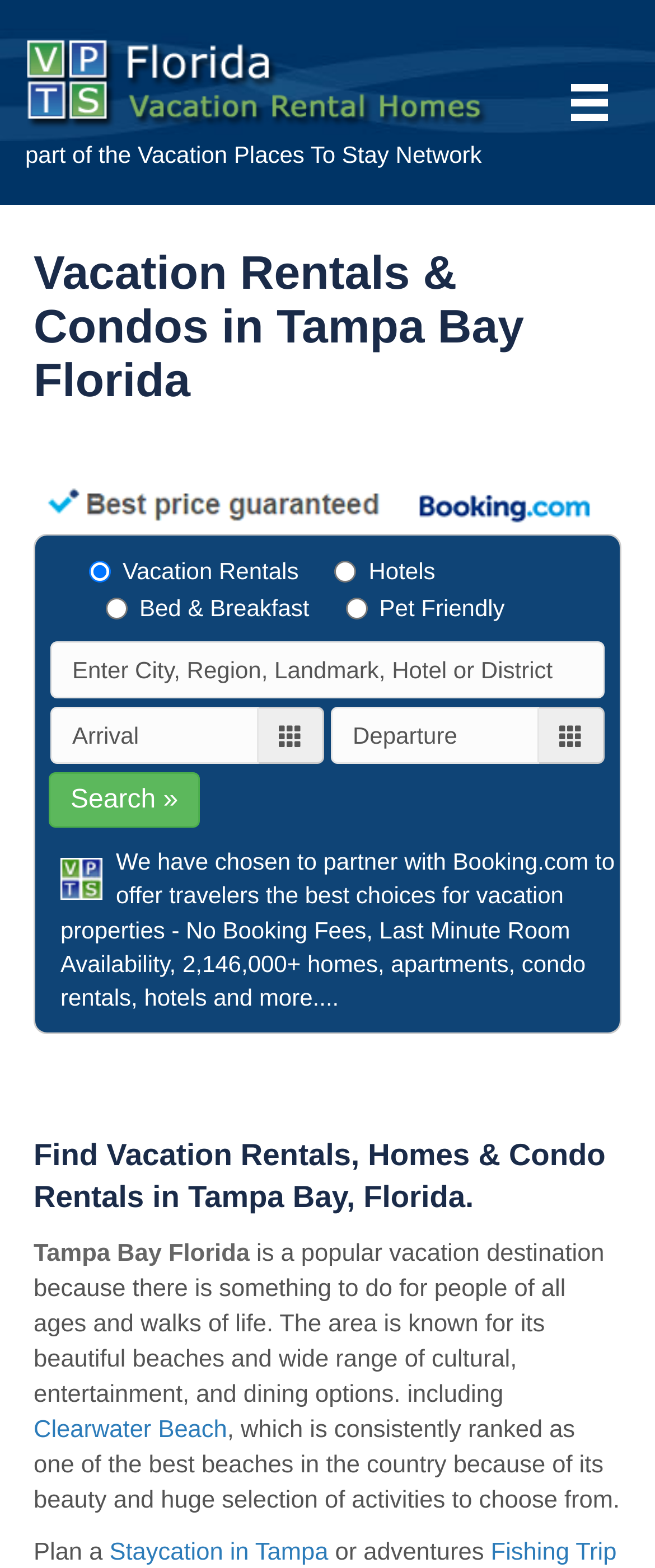Describe all the visual and textual components of the webpage comprehensively.

This webpage is about finding vacation rentals in Tampa Bay, Florida. At the top, there is a navigation menu with a link to "Florida Vacation Rental Homes" accompanied by an image. Below this, there is a heading that reads "Vacation Rentals & Condos in Tampa Bay Florida". 

On the left side, there is a section with three radio buttons for selecting the type of accommodation: "Vacation Rentals", "Hotels", and "Bed & Breakfast". Below this, there is a search bar with a textbox to enter a city, region, landmark, hotel, or district, and two more textboxes for arrival and departure dates. A "Search" button is located next to the search bar.

On the right side, there is an image with the text "Best Price Guaranteed" and another image with the "Booking.com" logo. 

Further down, there is a section with a heading that reads "Find Vacation Rentals, Homes & Condo Rentals in Tampa Bay, Florida." Below this, there is a paragraph of text describing Tampa Bay as a popular vacation destination, highlighting its beautiful beaches and cultural, entertainment, and dining options. There are also links to "Clearwater Beach" and "Staycation in Tampa" within the text.